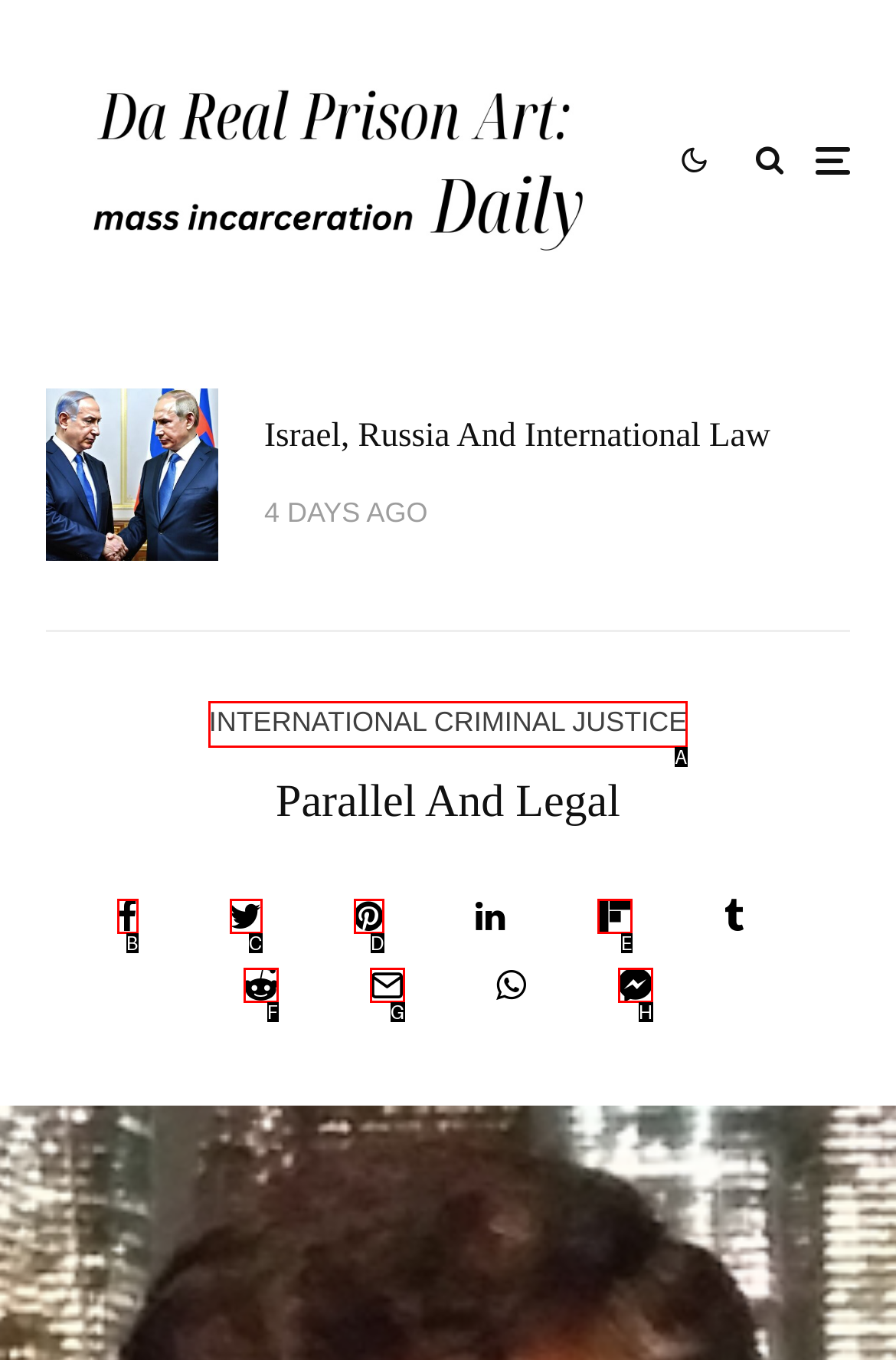Given the description: International Criminal Justice, select the HTML element that best matches it. Reply with the letter of your chosen option.

A